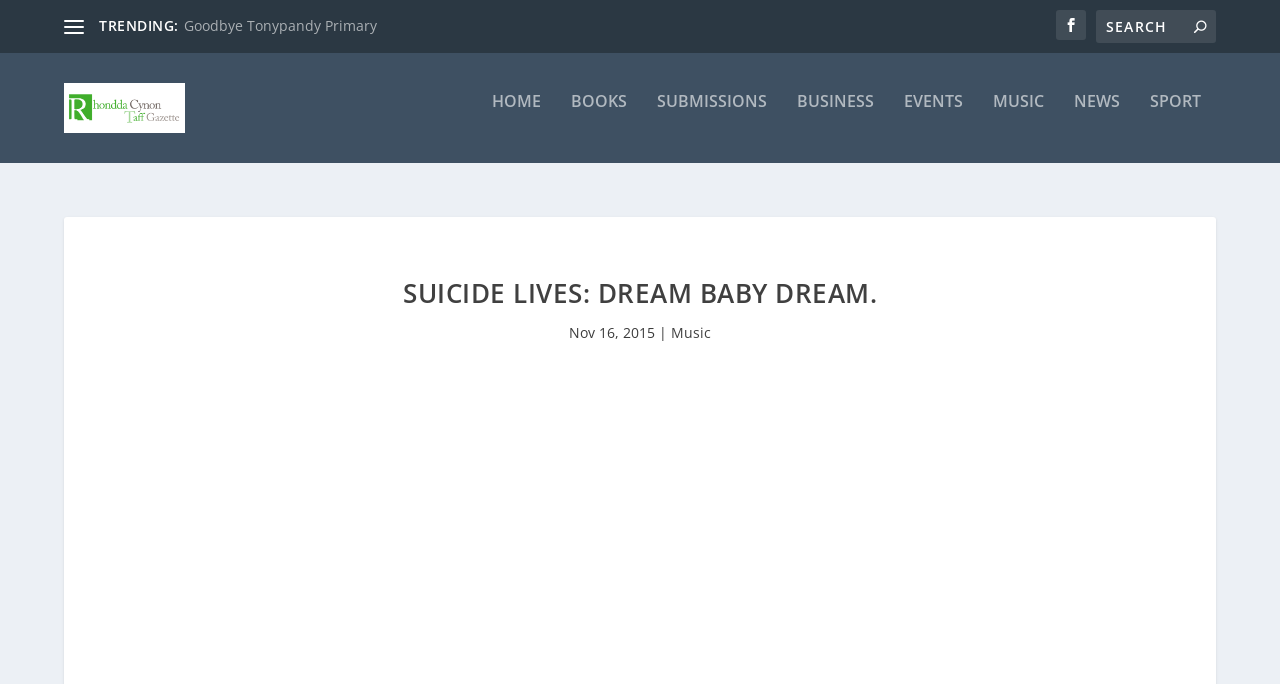Predict the bounding box coordinates of the area that should be clicked to accomplish the following instruction: "Go to HOME page". The bounding box coordinates should consist of four float numbers between 0 and 1, i.e., [left, top, right, bottom].

[0.384, 0.156, 0.423, 0.259]